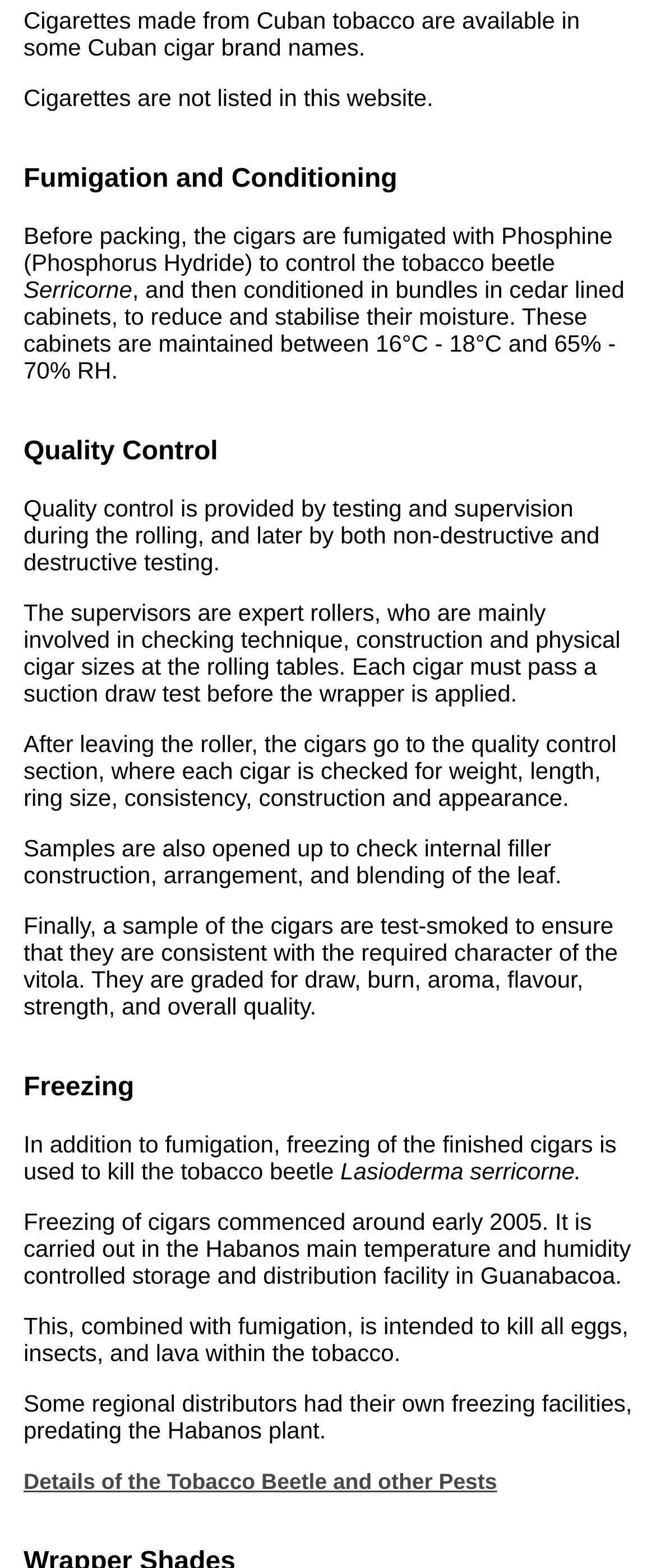What is the name of the insect mentioned in the webpage?
Answer the question in as much detail as possible.

The webpage mentions Lasioderma serricorne, also referred to as Serricorne, as the tobacco beetle that is controlled through fumigation and freezing.